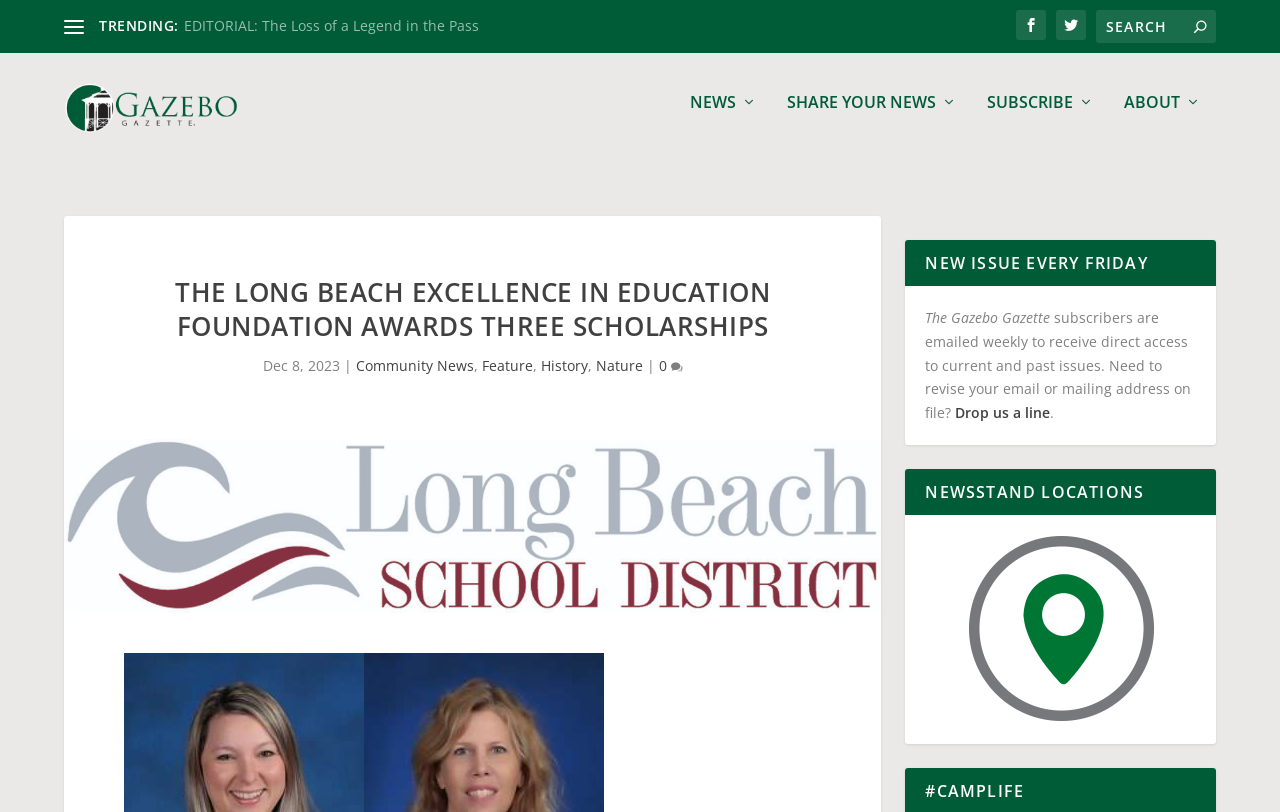What is the category of the news article?
Provide an in-depth answer to the question, covering all aspects.

I found the answer by looking at the link element with the text 'Community News' which is one of the categories listed along with 'Feature', 'History', and 'Nature'.